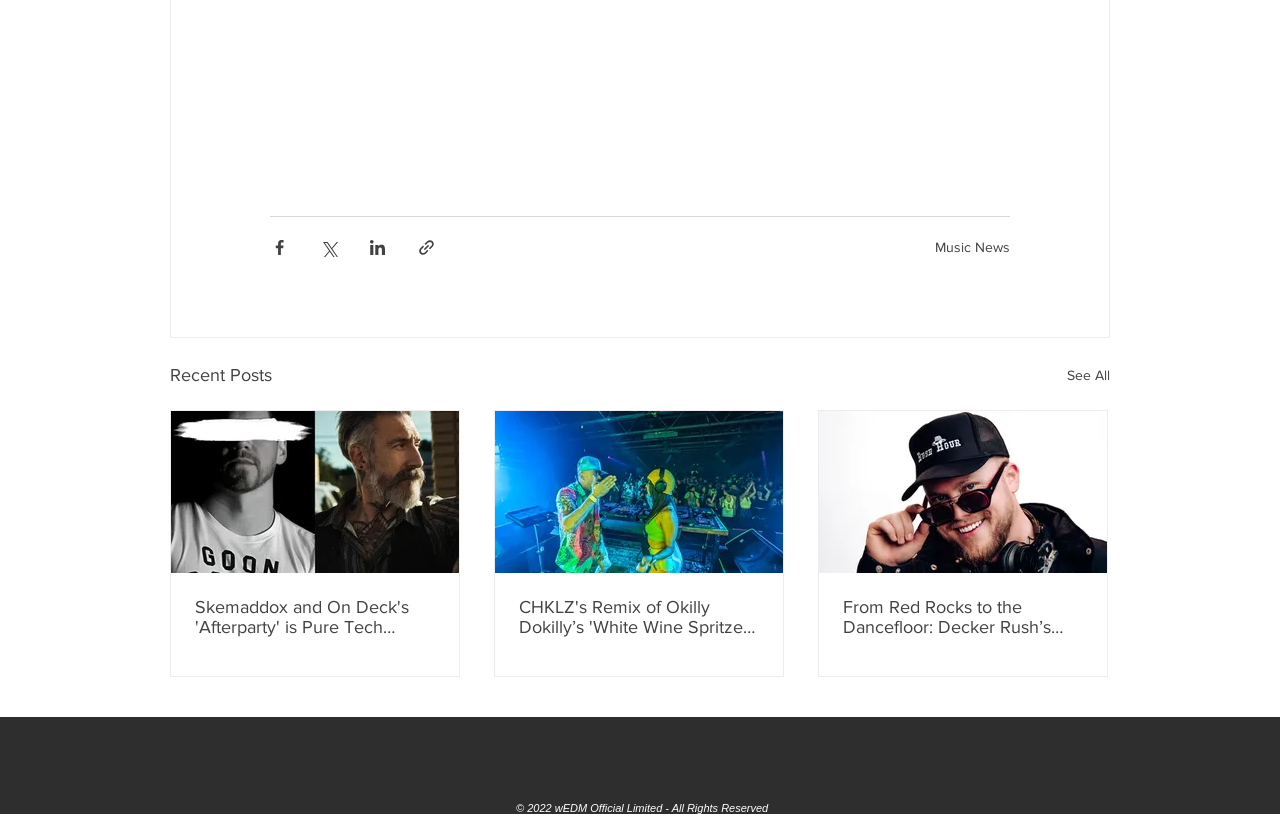Using the image as a reference, answer the following question in as much detail as possible:
How many recent posts are listed?

There are three recent posts listed on the webpage, each with a link to the article and a brief description.